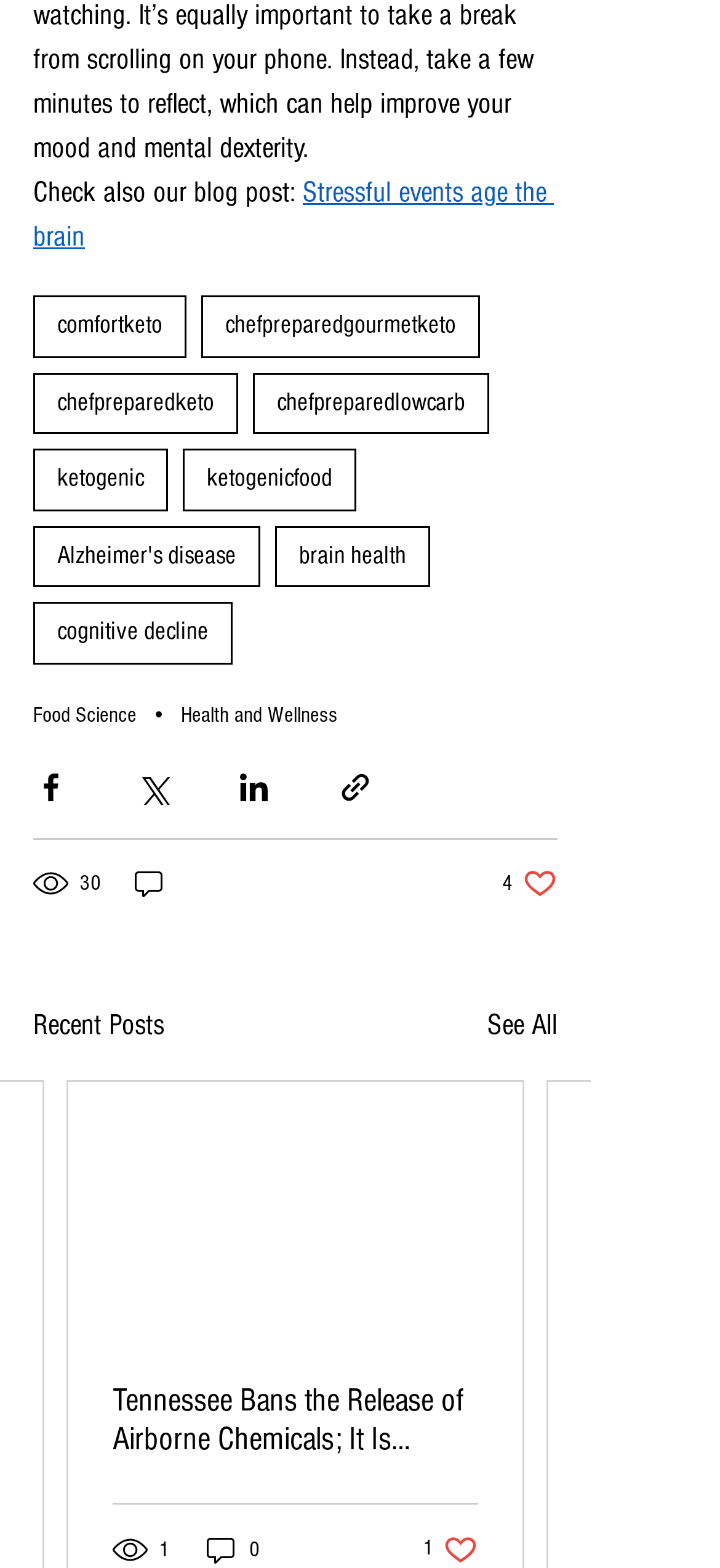Provide a brief response to the question below using a single word or phrase: 
What is the title of the first recent post?

Not provided